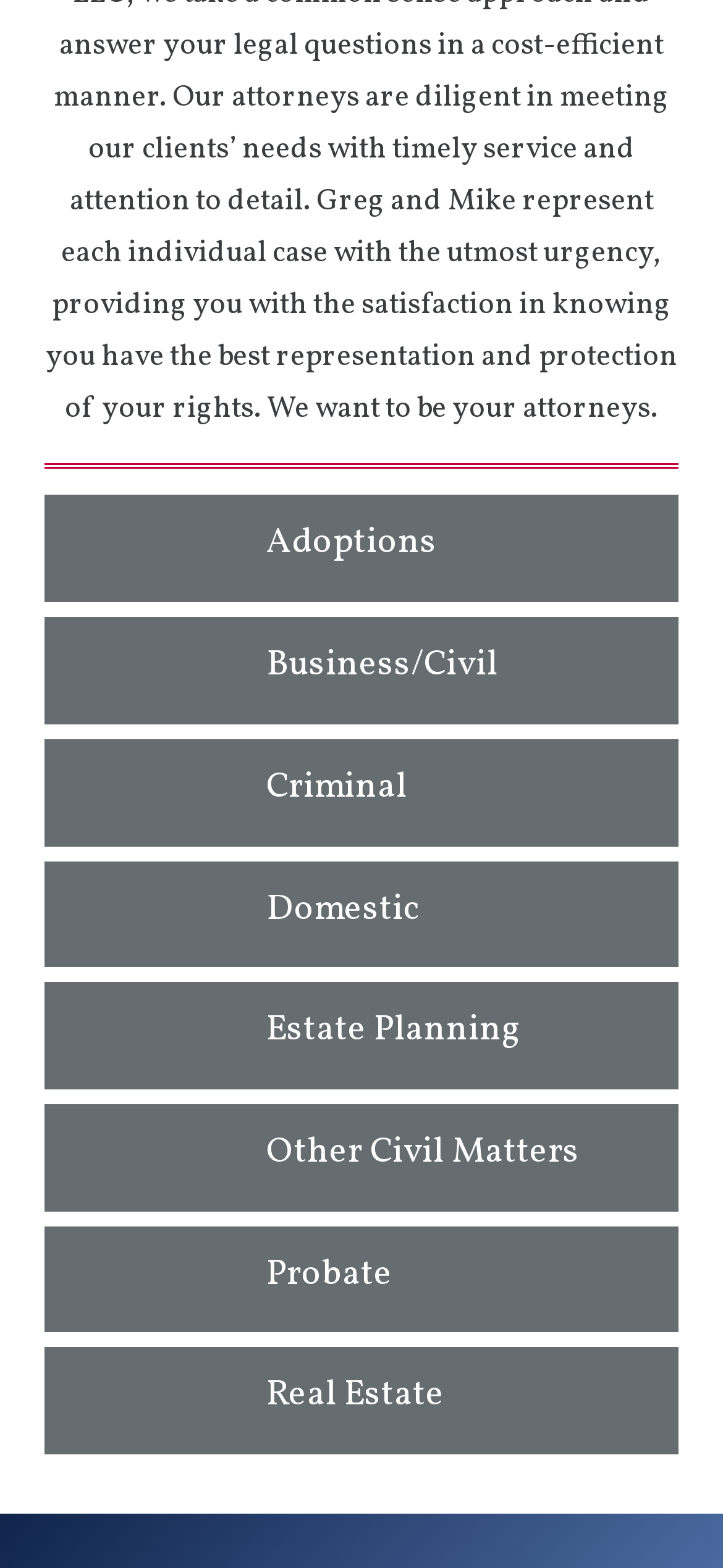Identify the bounding box coordinates for the region to click in order to carry out this instruction: "View Business/Civil". Provide the coordinates using four float numbers between 0 and 1, formatted as [left, top, right, bottom].

[0.062, 0.394, 0.938, 0.462]